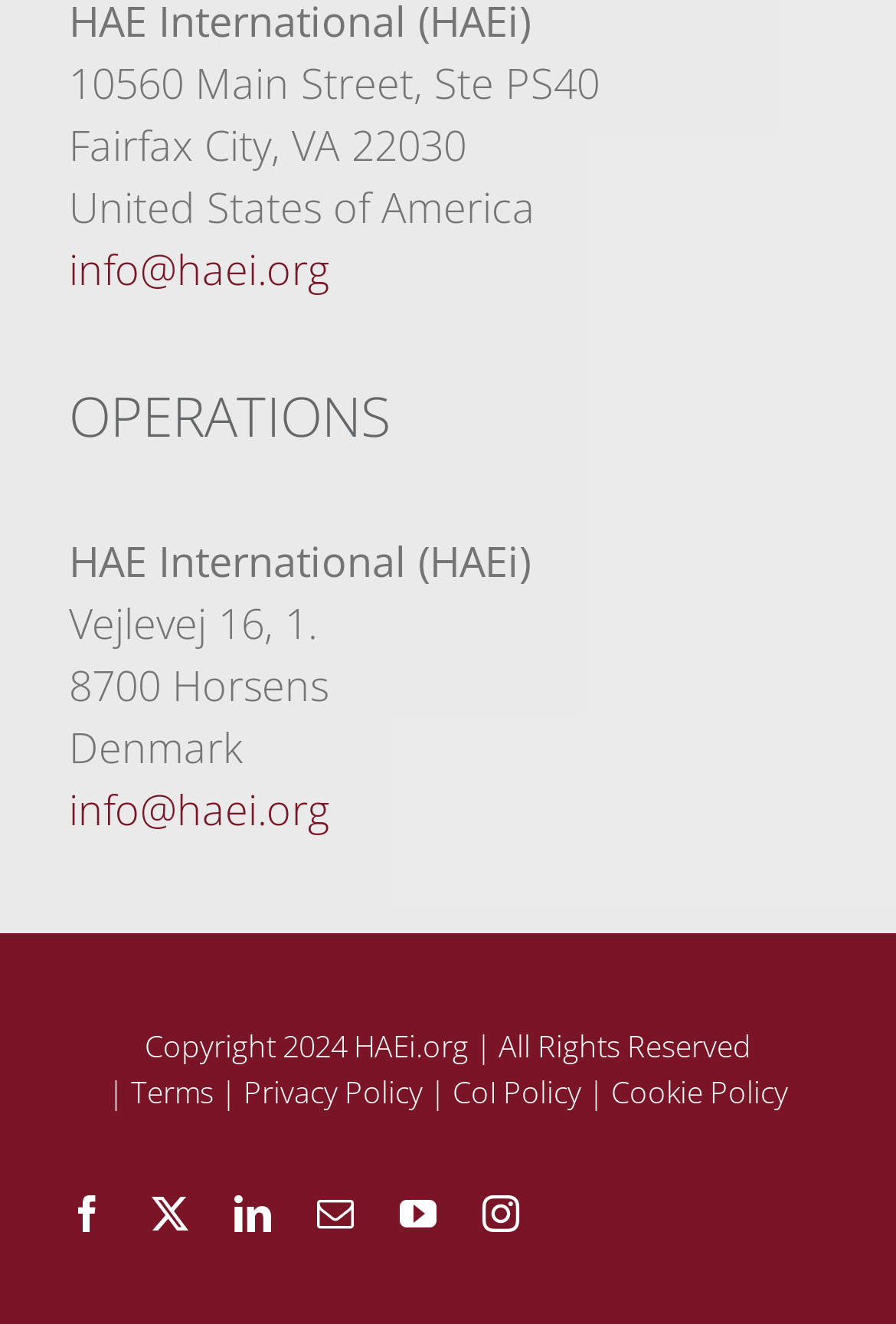What is the address of HAE International?
Using the visual information from the image, give a one-word or short-phrase answer.

Vejlevej 16, 1. 8700 Horsens, Denmark